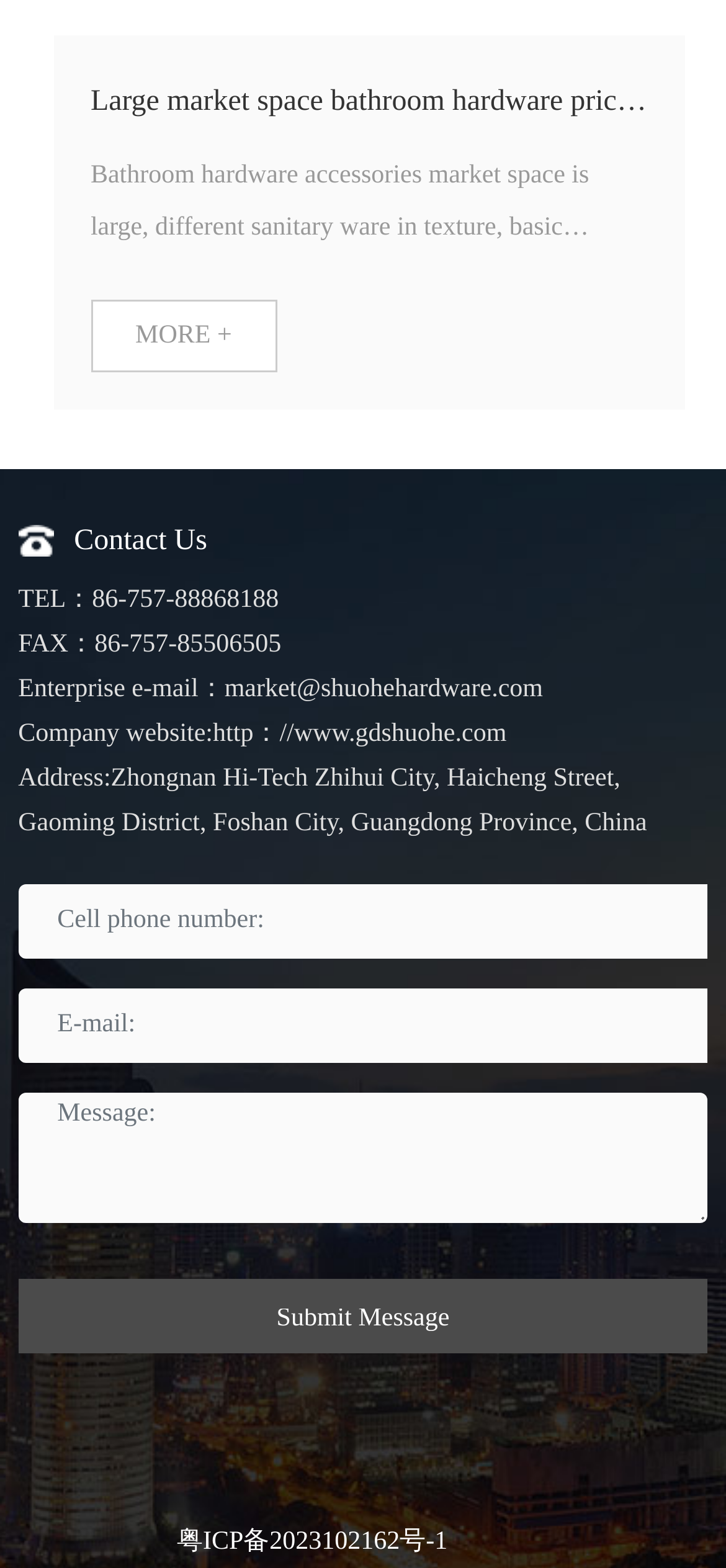Bounding box coordinates are to be given in the format (top-left x, top-left y, bottom-right x, bottom-right y). All values must be floating point numbers between 0 and 1. Provide the bounding box coordinate for the UI element described as: name="e_input-50" placeholder="Cell phone number:"

[0.025, 0.564, 0.975, 0.611]